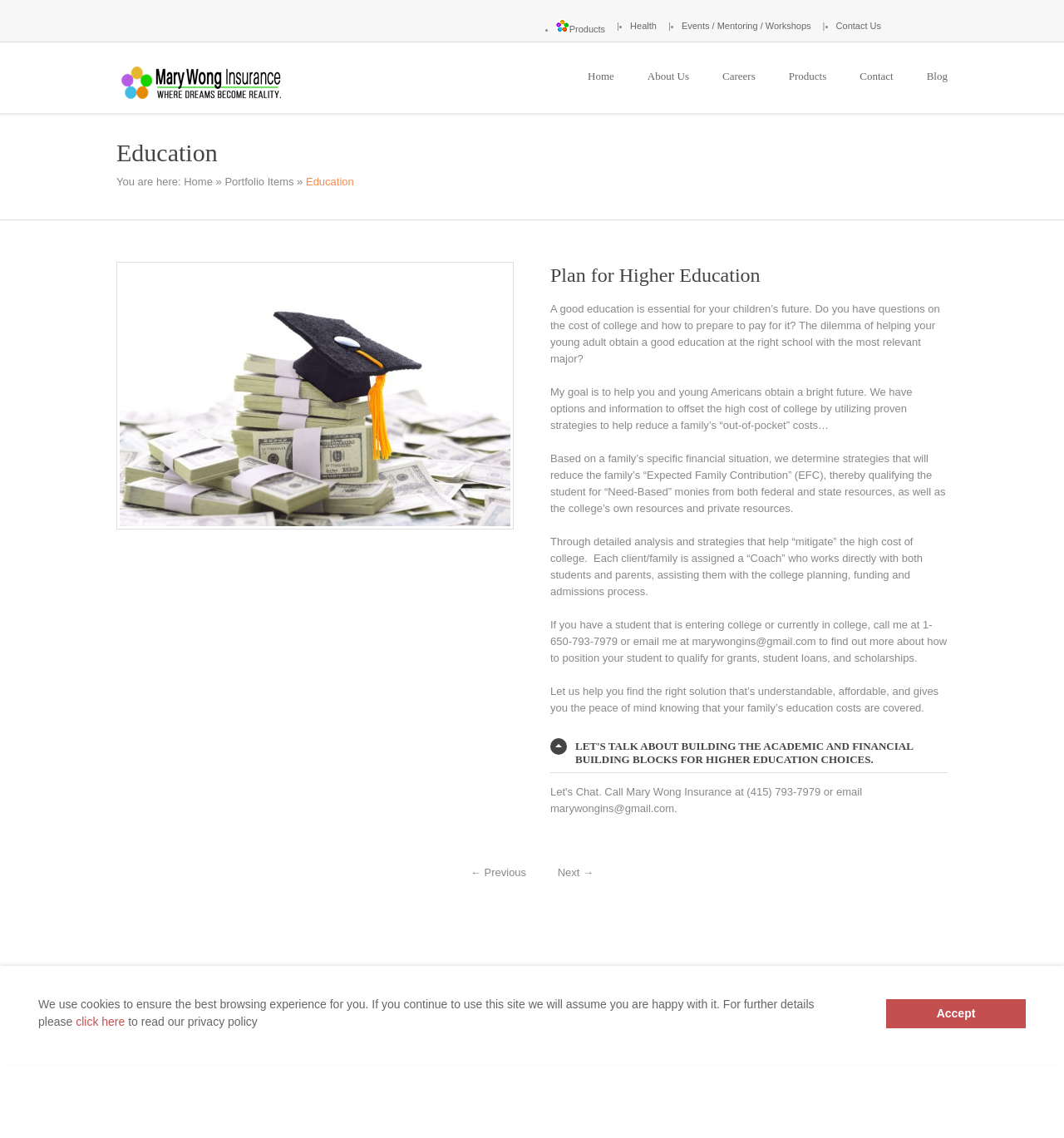Specify the bounding box coordinates of the element's area that should be clicked to execute the given instruction: "Click on the 'Contact Us' link". The coordinates should be four float numbers between 0 and 1, i.e., [left, top, right, bottom].

[0.786, 0.018, 0.828, 0.027]